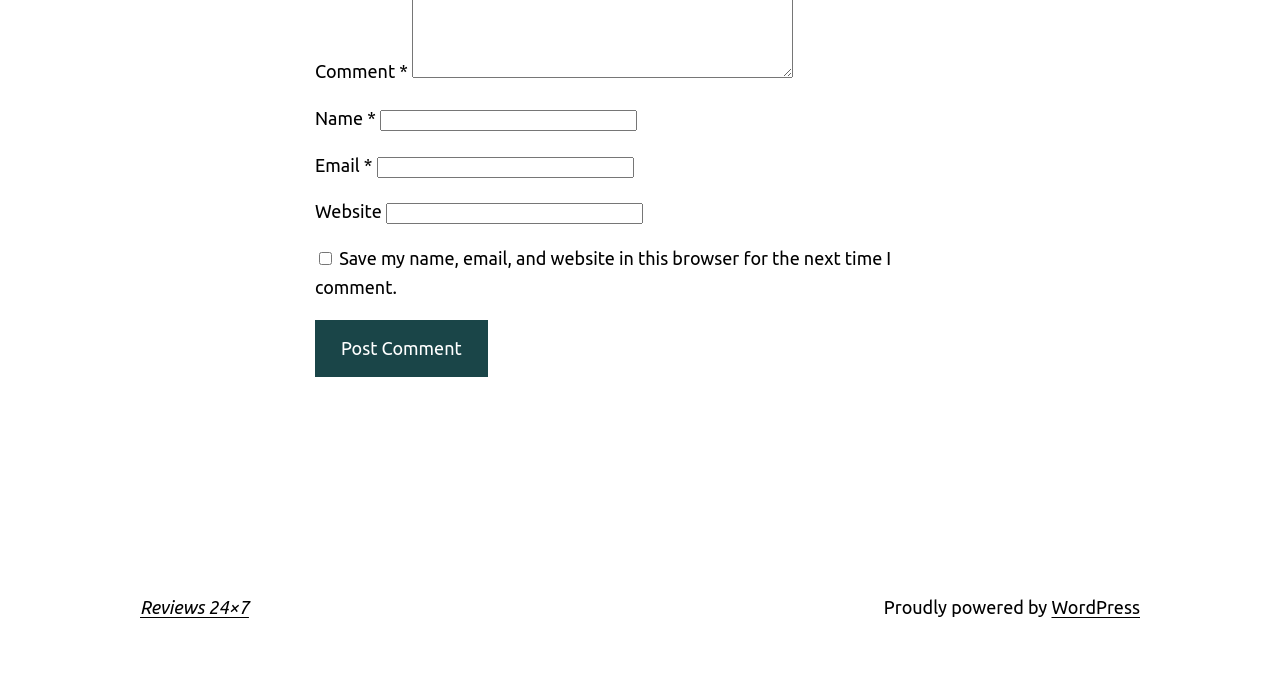What is the function of the checkbox?
Please look at the screenshot and answer in one word or a short phrase.

Save comment information